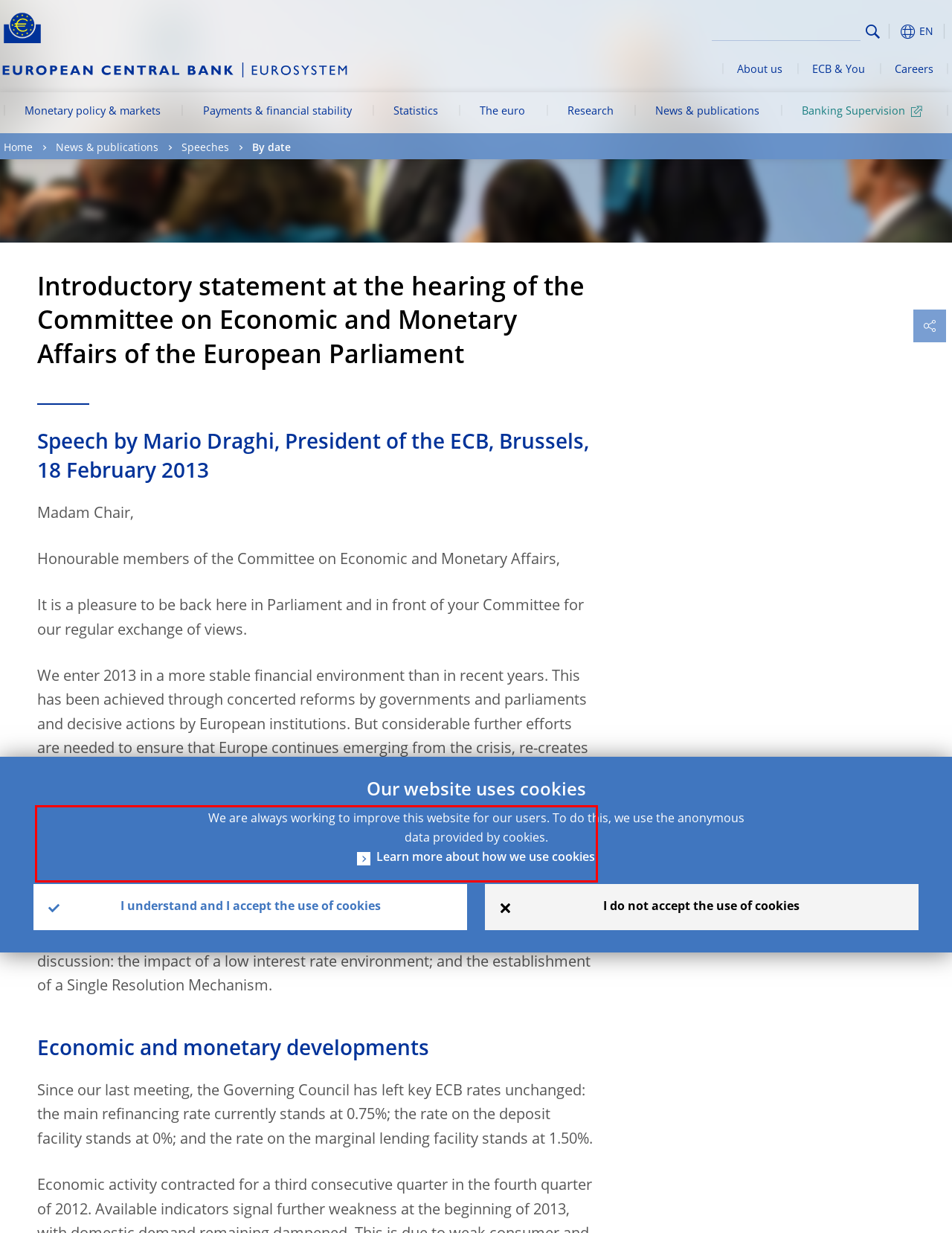Please identify the text within the red rectangular bounding box in the provided webpage screenshot.

This house has a key role to play in the reform agenda. I am thinking in particular of the adoption of the legislation for the Single Supervisory Mechanism. This is of crucial importance for progress towards financial union.